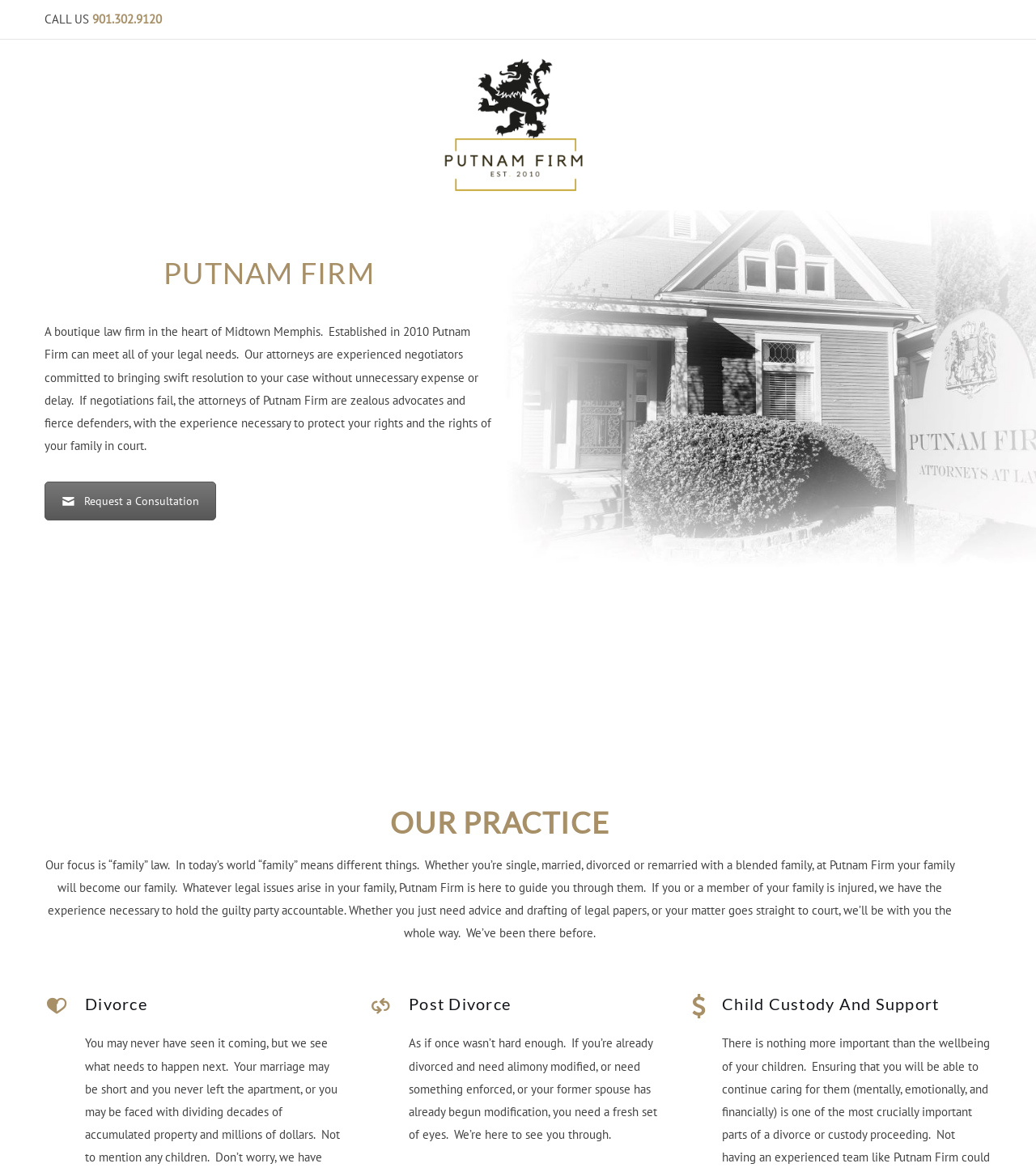What areas of family law does Putnam Firm practice?
Provide a one-word or short-phrase answer based on the image.

Divorce, Post Divorce, Child Custody And Support